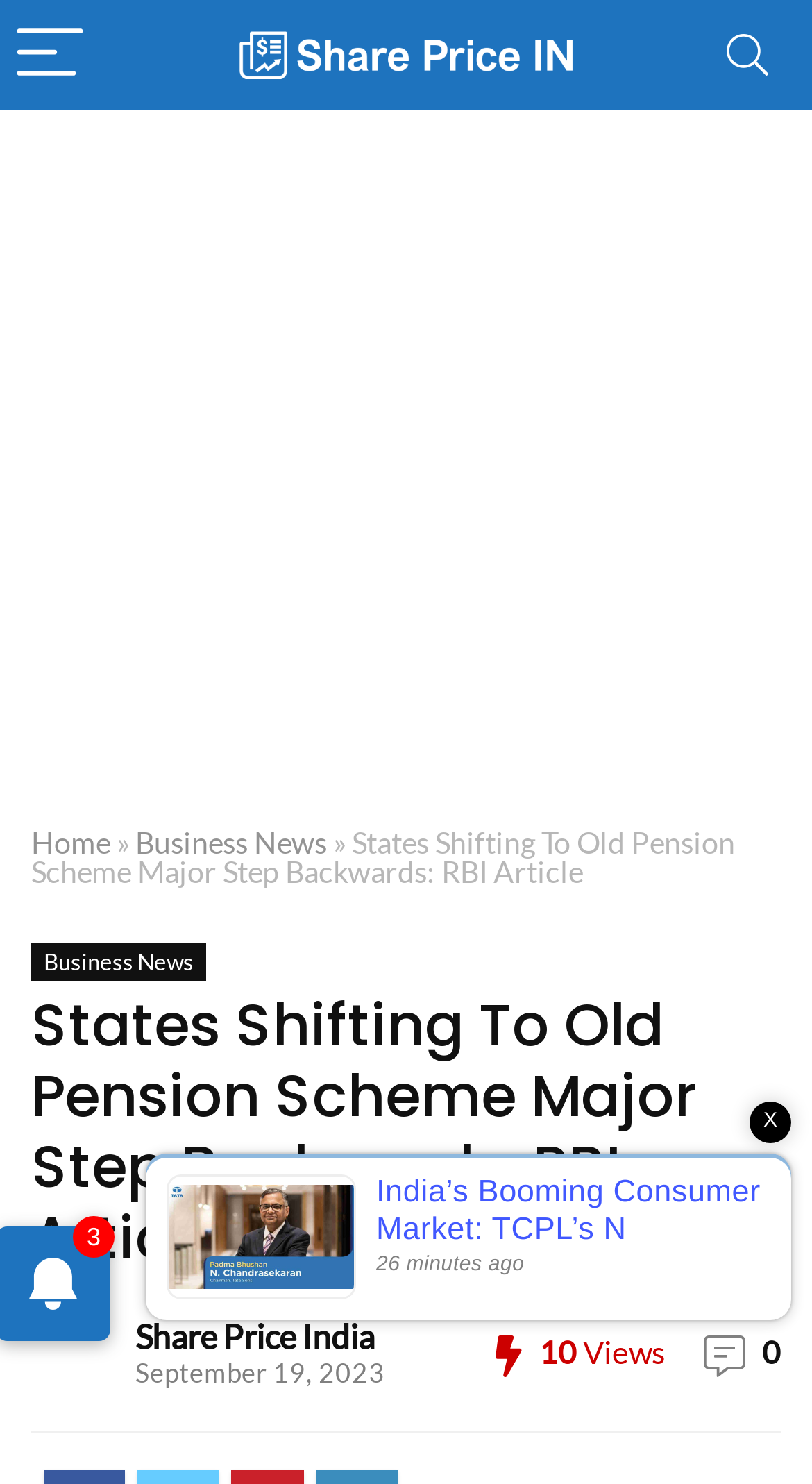Provide the bounding box coordinates of the area you need to click to execute the following instruction: "Search for something".

[0.859, 0.0, 0.982, 0.074]